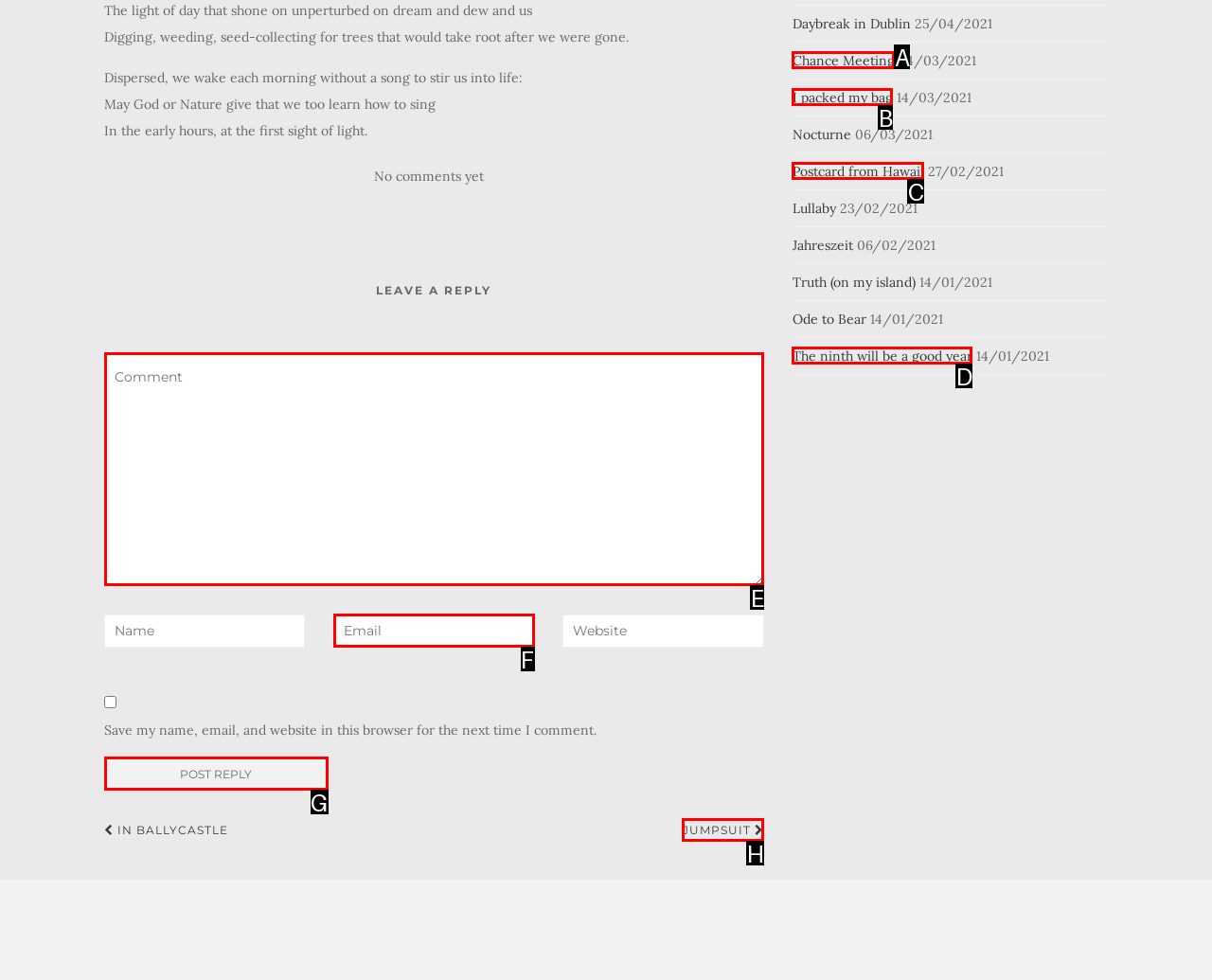Match the HTML element to the description: I packed my bag. Answer with the letter of the correct option from the provided choices.

B